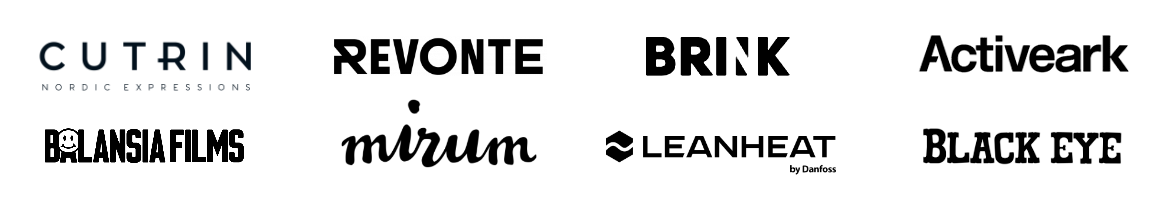Give a one-word or short-phrase answer to the following question: 
What industry is Bolansia Films likely associated with?

Film